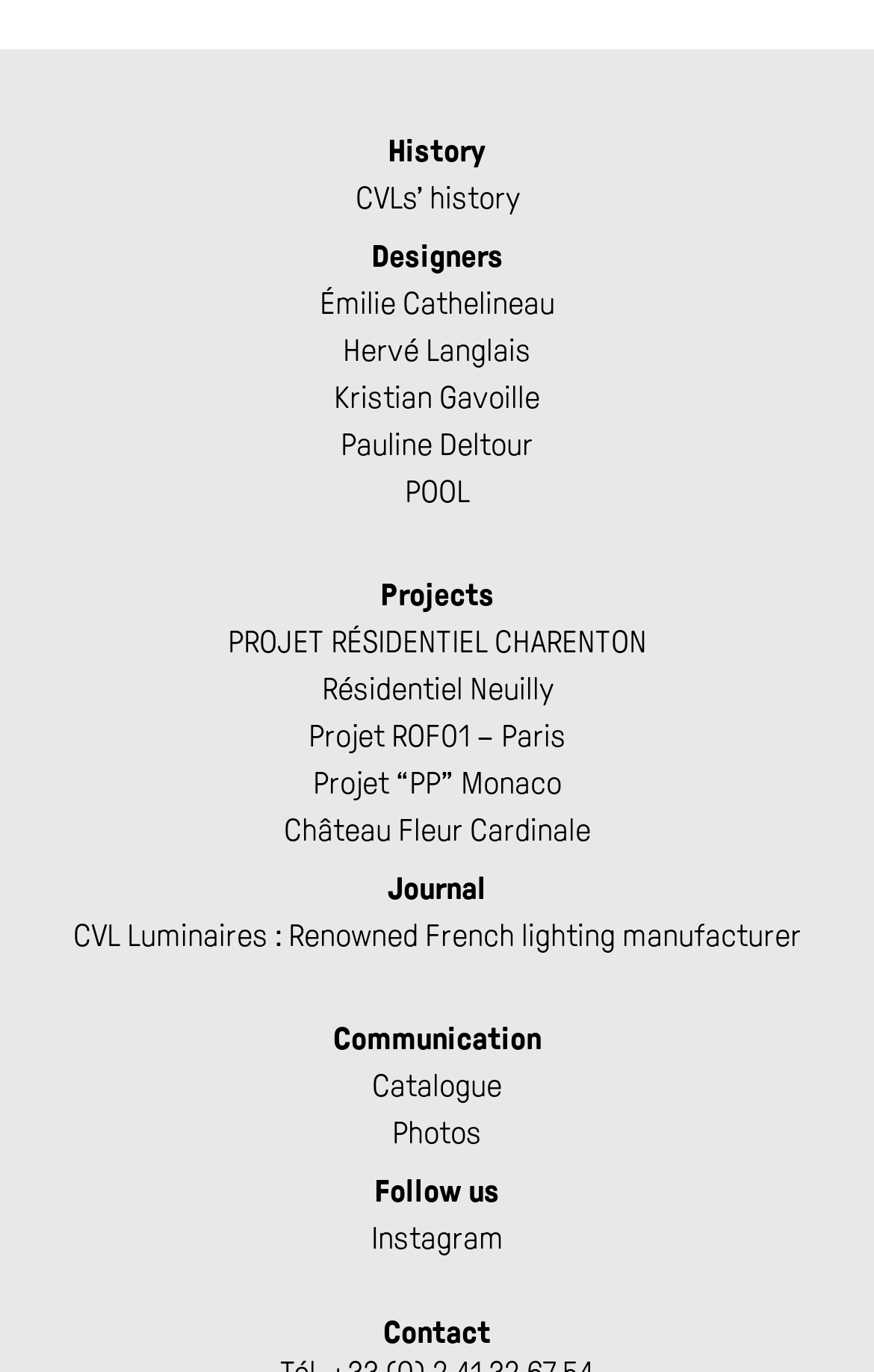Pinpoint the bounding box coordinates of the element you need to click to execute the following instruction: "Contact us". The bounding box should be represented by four float numbers between 0 and 1, in the format [left, top, right, bottom].

[0.051, 0.962, 0.949, 0.984]